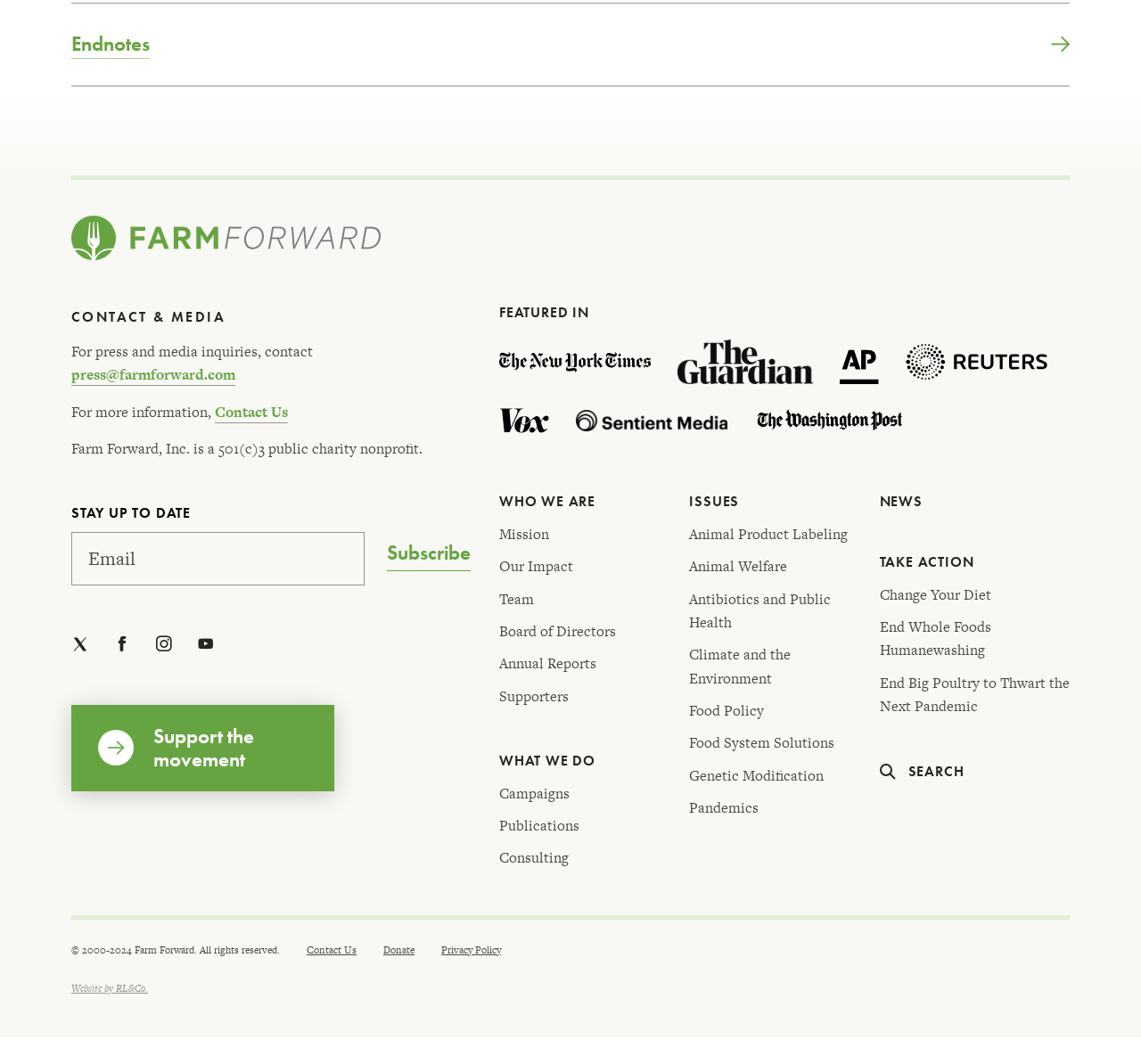What is the 'FEATURED IN' section?
Please ensure your answer is as detailed and informative as possible.

The 'FEATURED IN' section contains a series of images, which appear to be logos of organizations or publications, indicating that it is a section showcasing the organization's features or mentions in other publications.